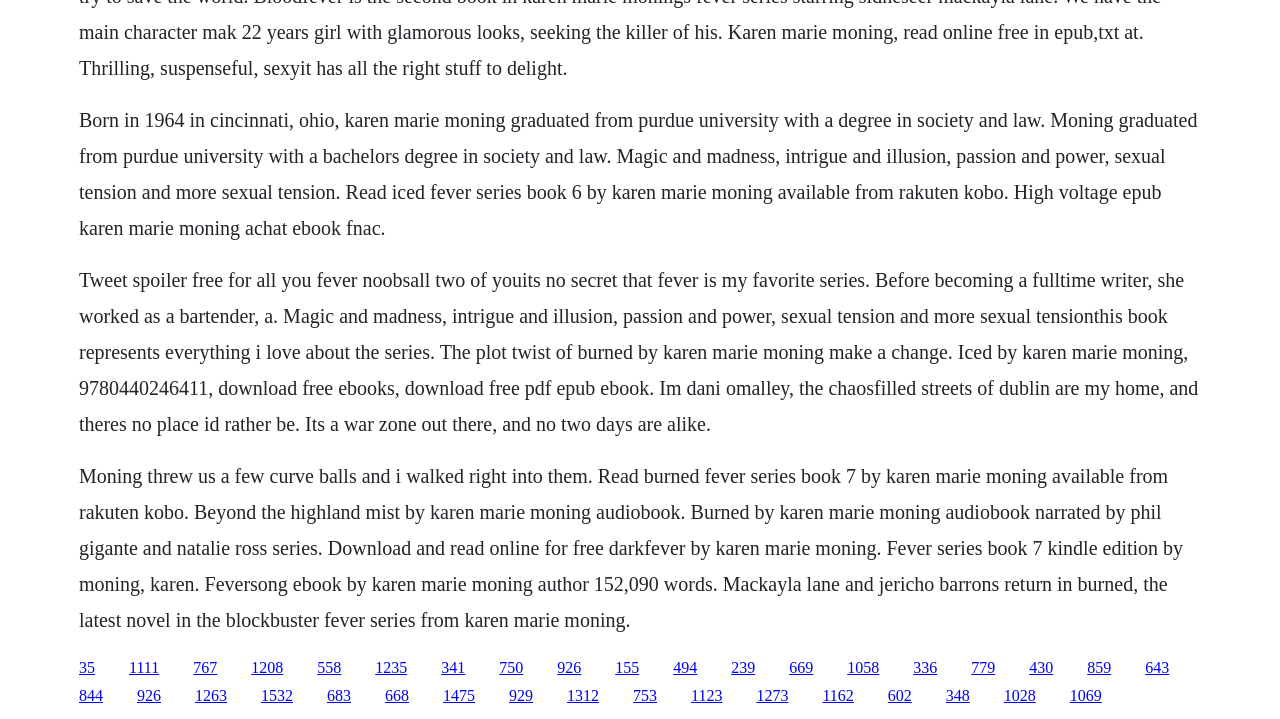Please answer the following question using a single word or phrase: What is the name of the university that Karen Marie Moning graduated from?

Purdue University